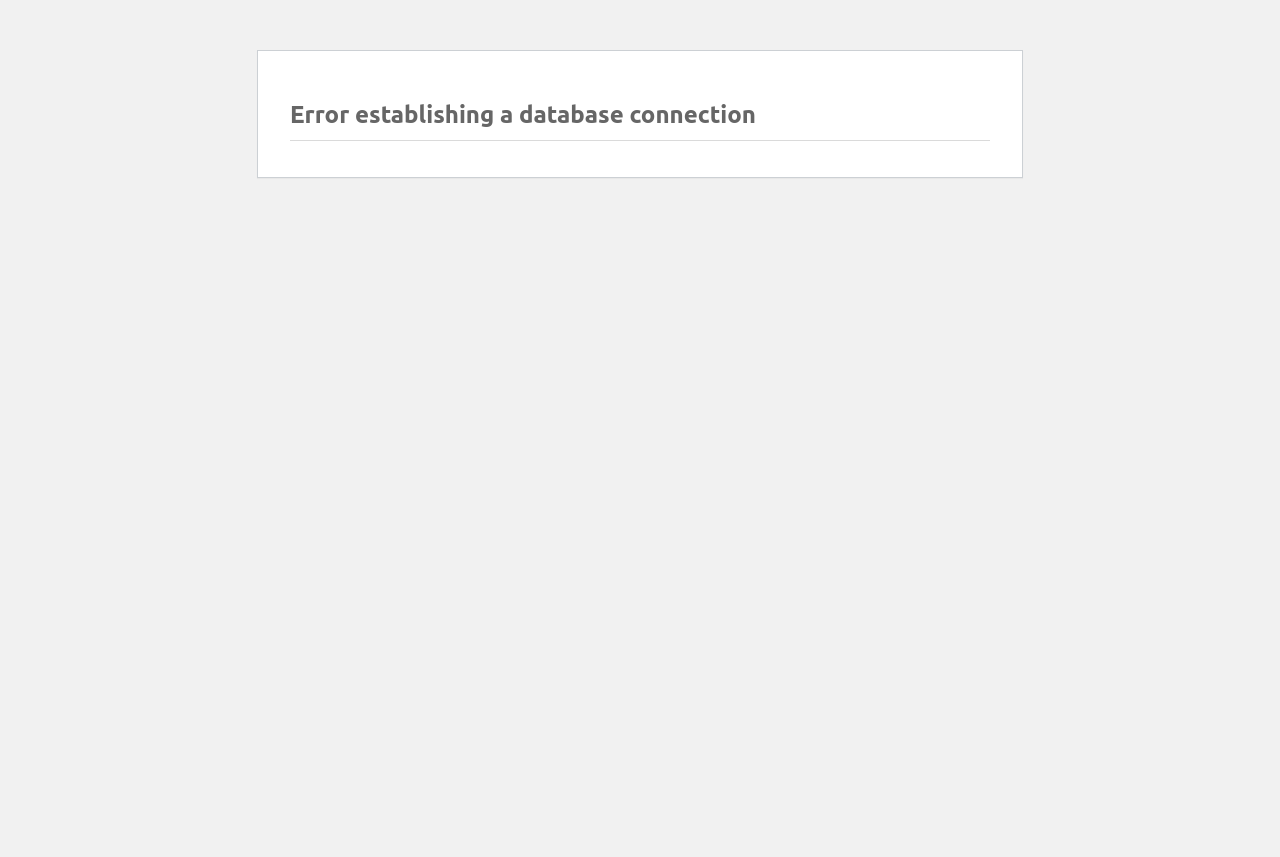Generate the text content of the main heading of the webpage.

Error establishing a database connection